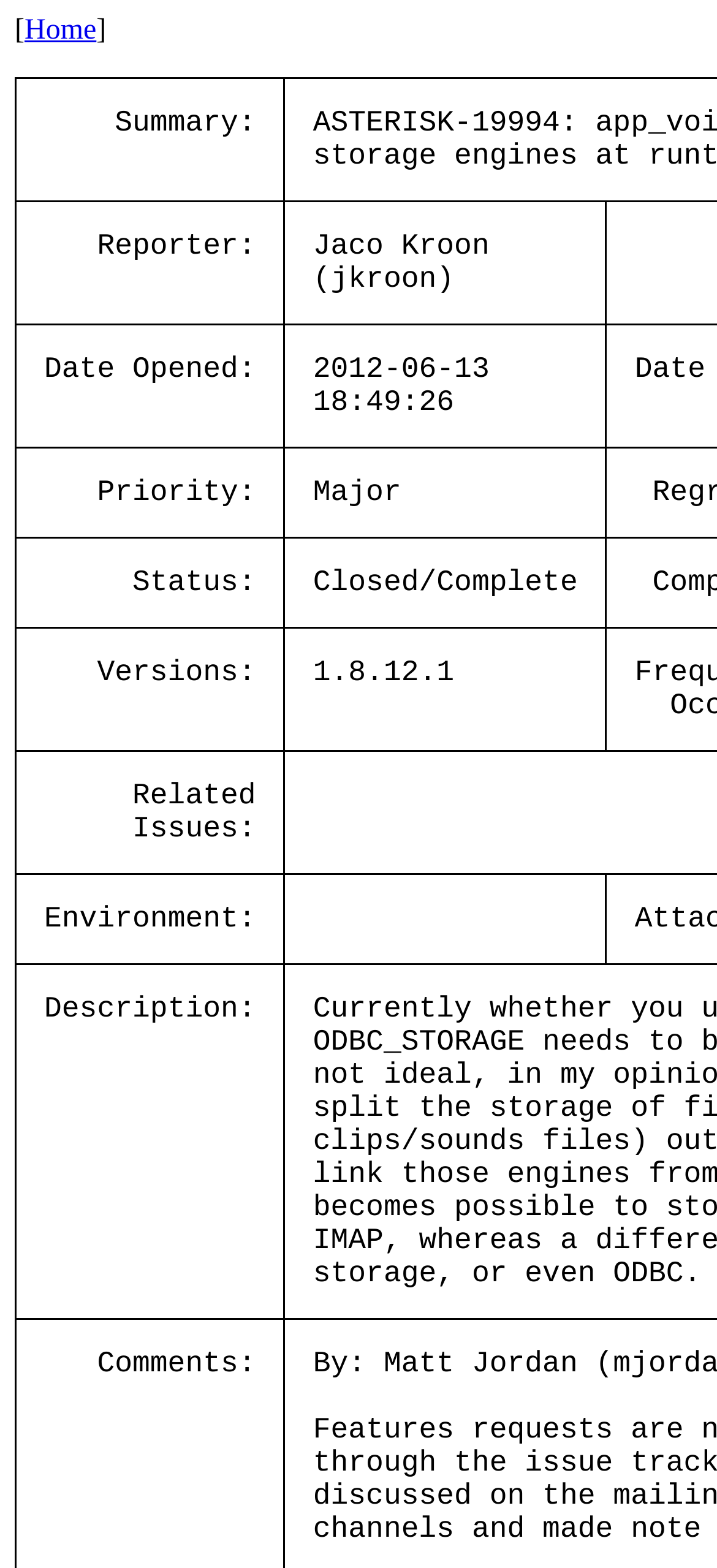Identify the bounding box of the UI element described as follows: "Home". Provide the coordinates as four float numbers in the range of 0 to 1 [left, top, right, bottom].

[0.034, 0.009, 0.134, 0.029]